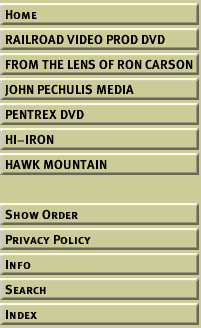Offer a detailed narrative of the scene depicted in the image.

The image showcases the DVD cover for "Railfanning with the Bednars, Volume 7," highlighting a nostalgic look at the transition of Conrail operations during the late 1970s. This film features footage captured by the Bednar boys, focusing on significant changes and events within the railway landscape, particularly in the Lehigh Valley area and western Pennsylvania. The DVD, which runs approximately 76 minutes and is narrated by Big Mike Bednar, promises colloquial humor and insightful commentary about the era's railway transformations. The regular price is set at $30.00, with a sale price of $25.50, making it a great collectible for railway enthusiasts. The imagery encapsulates the essence of railfanning and the historical significance of the featured locations and events.